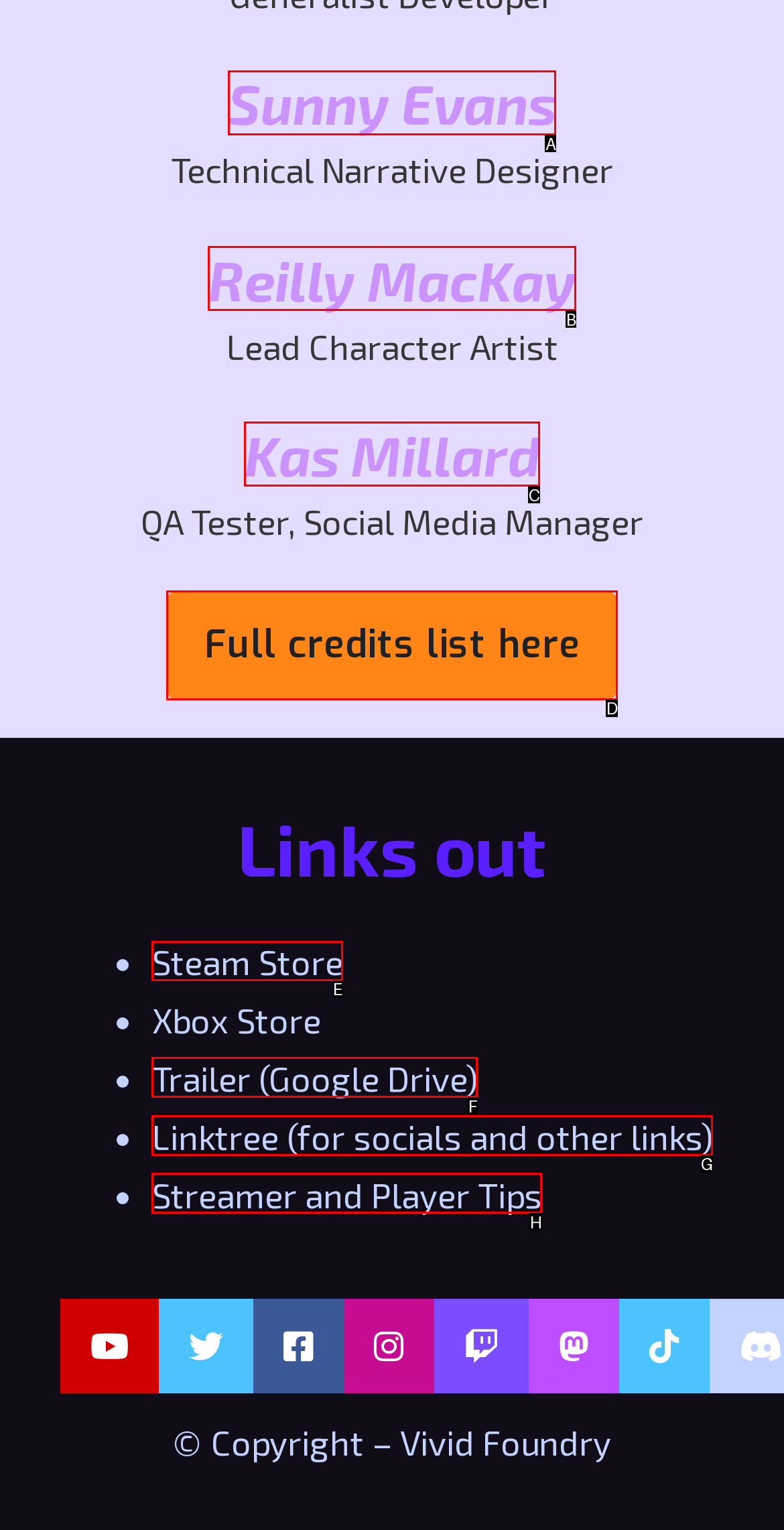Select the correct UI element to complete the task: Visit Steam Store
Please provide the letter of the chosen option.

E